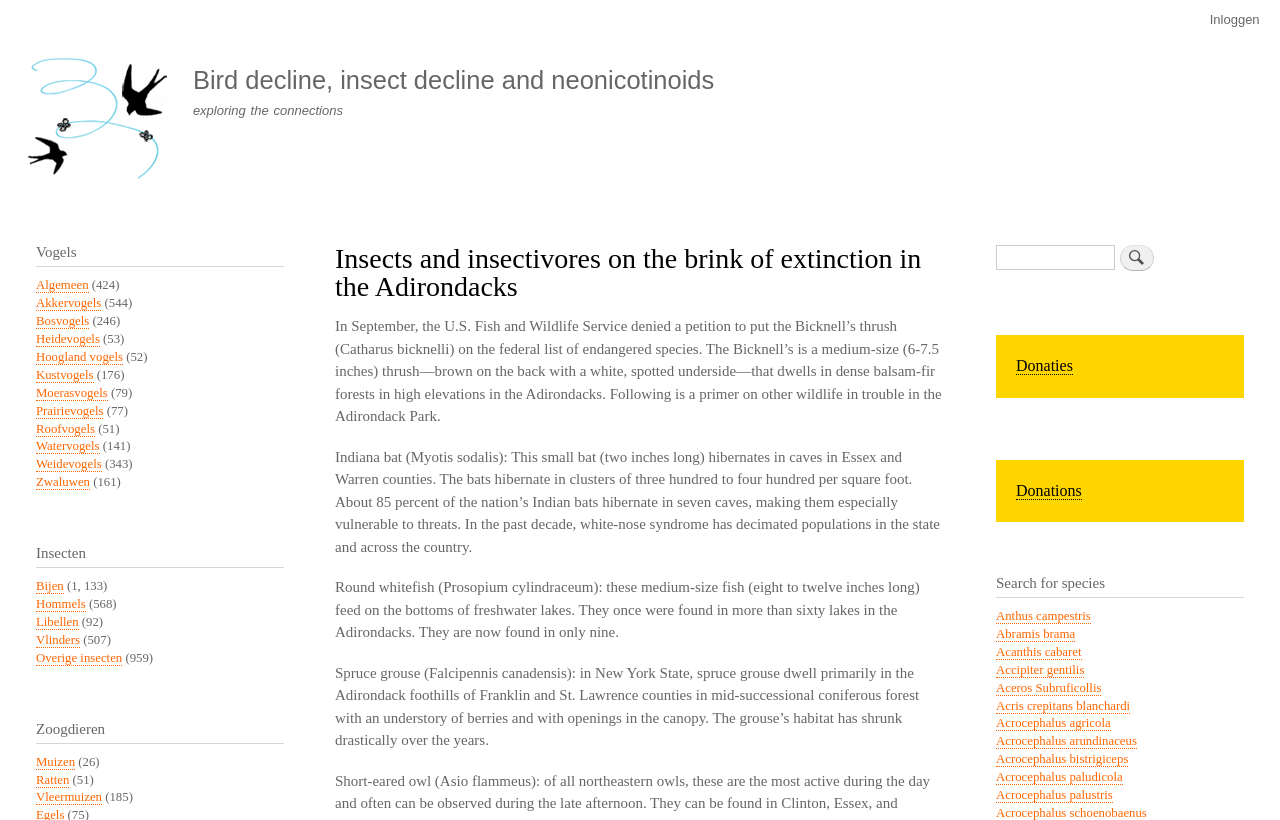Identify and generate the primary title of the webpage.

Insects and insectivores on the brink of extinction in the Adirondacks